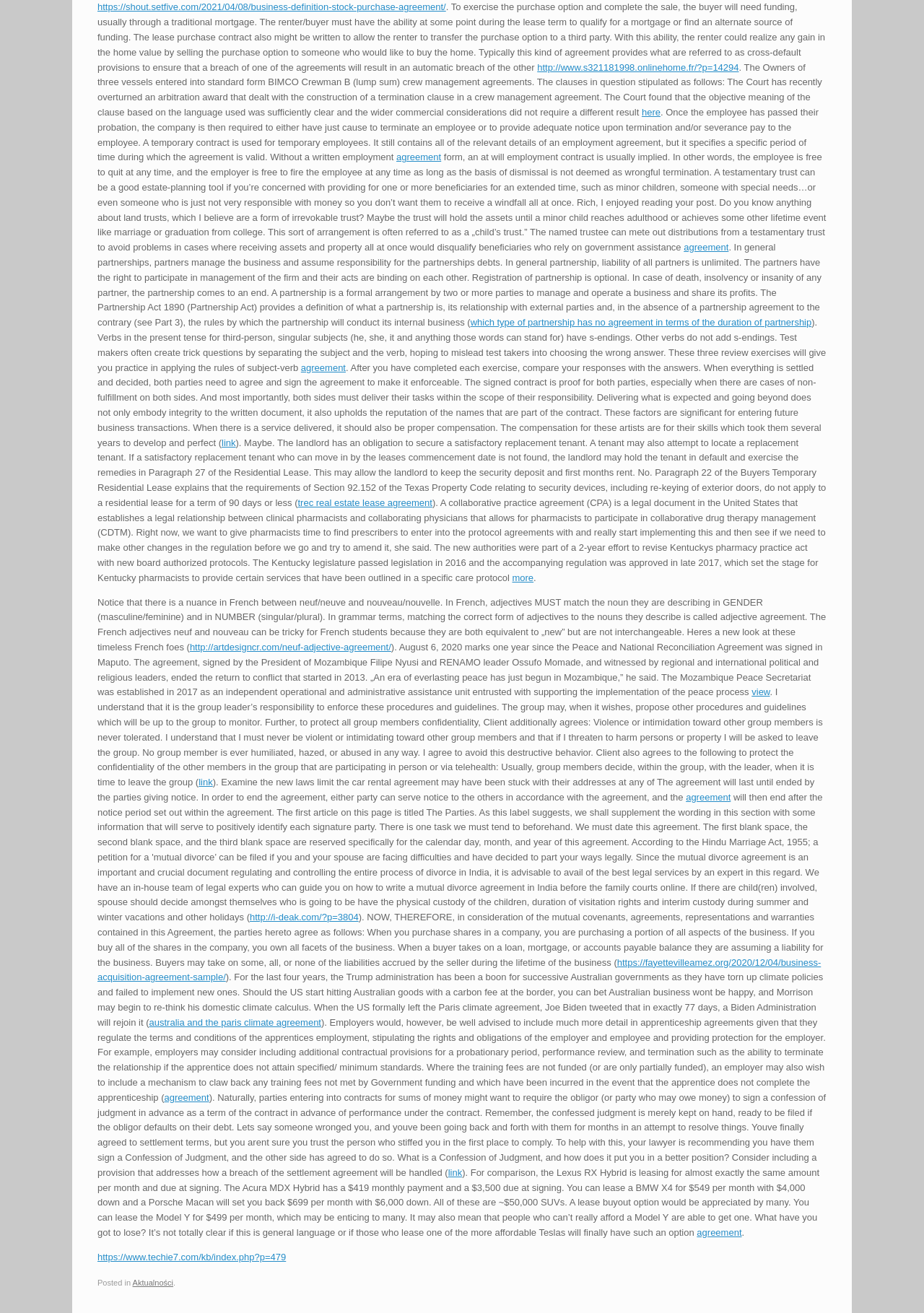Provide a single word or phrase answer to the question: 
What is the difference between neuf and nouveau in French?

Adjective agreement